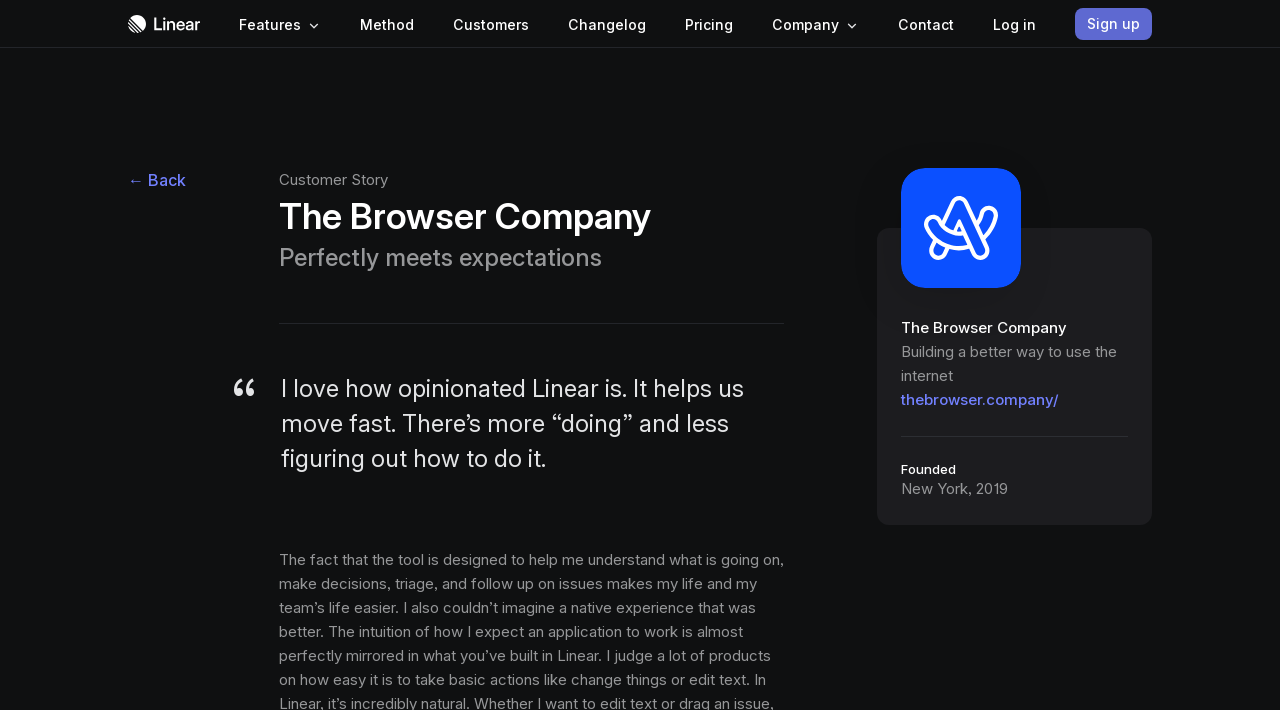Provide your answer in one word or a succinct phrase for the question: 
Where is the company founded?

New York